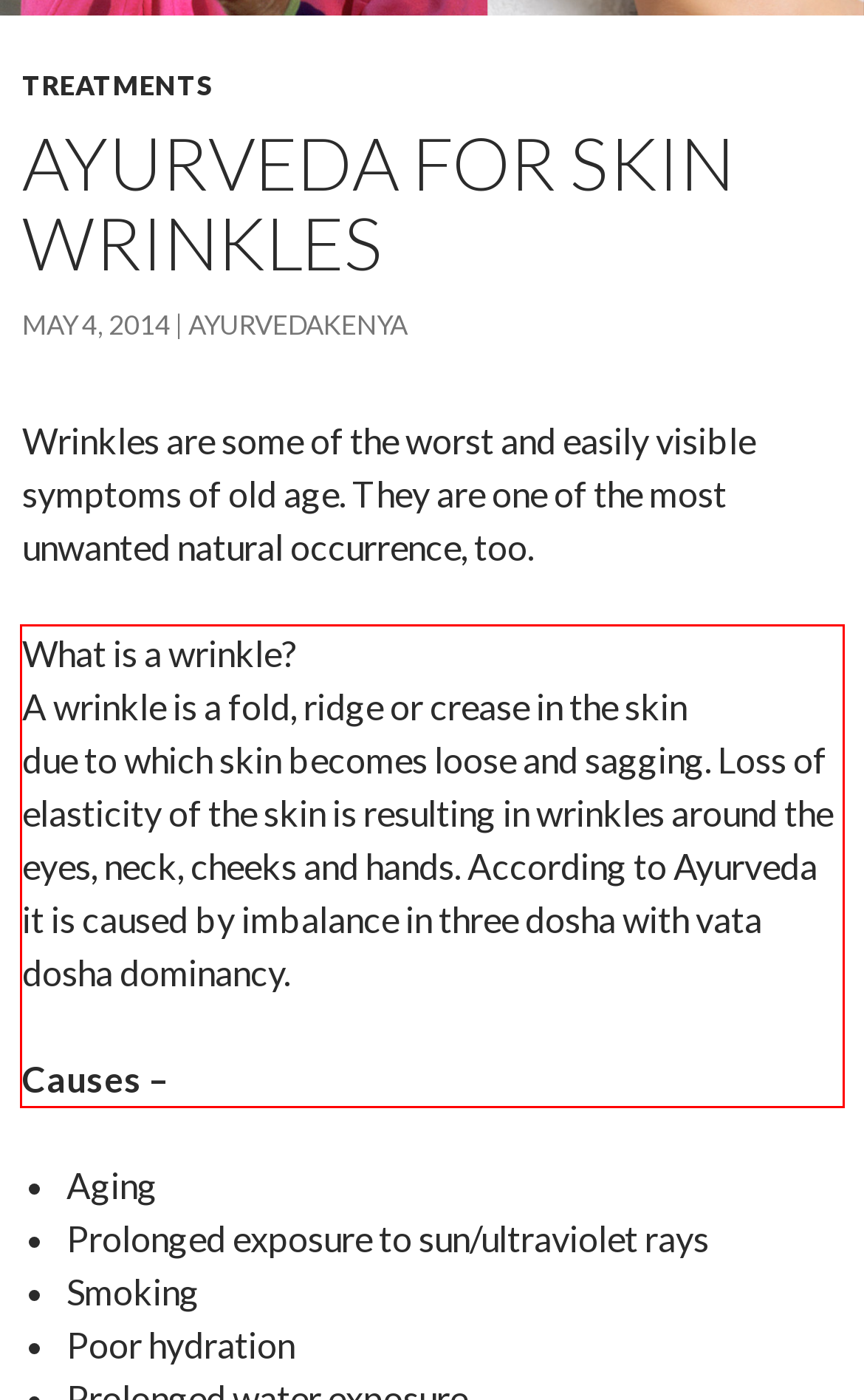You have a webpage screenshot with a red rectangle surrounding a UI element. Extract the text content from within this red bounding box.

What is a wrinkle? A wrinkle is a fold, ridge or crease in the skin due to which skin becomes loose and sagging. Loss of elasticity of the skin is resulting in wrinkles around the eyes, neck, cheeks and hands. According to Ayurveda it is caused by imbalance in three dosha with vata dosha dominancy. Causes –